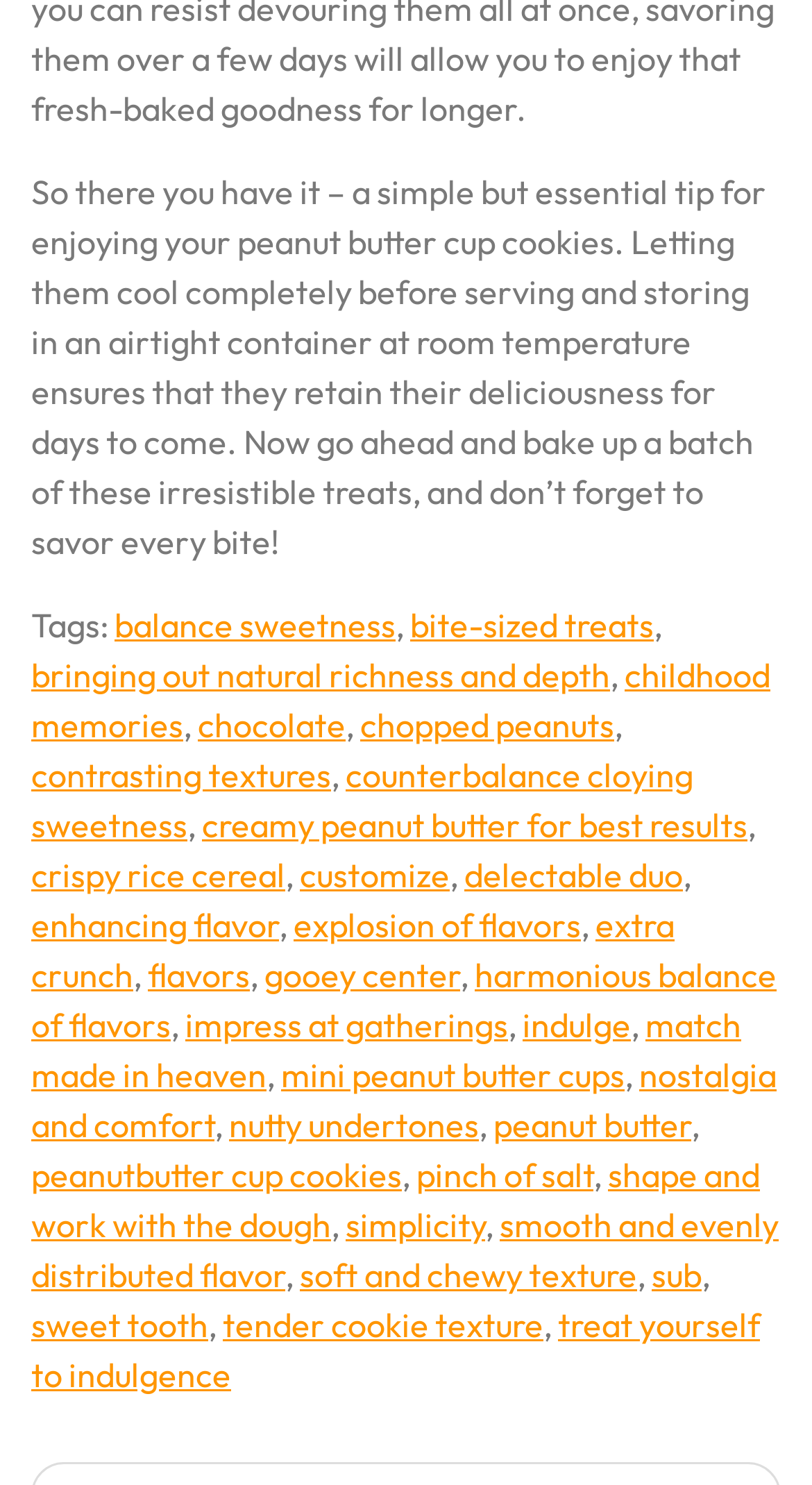Can you determine the bounding box coordinates of the area that needs to be clicked to fulfill the following instruction: "Click on the 'balance sweetness' tag"?

[0.141, 0.406, 0.487, 0.434]